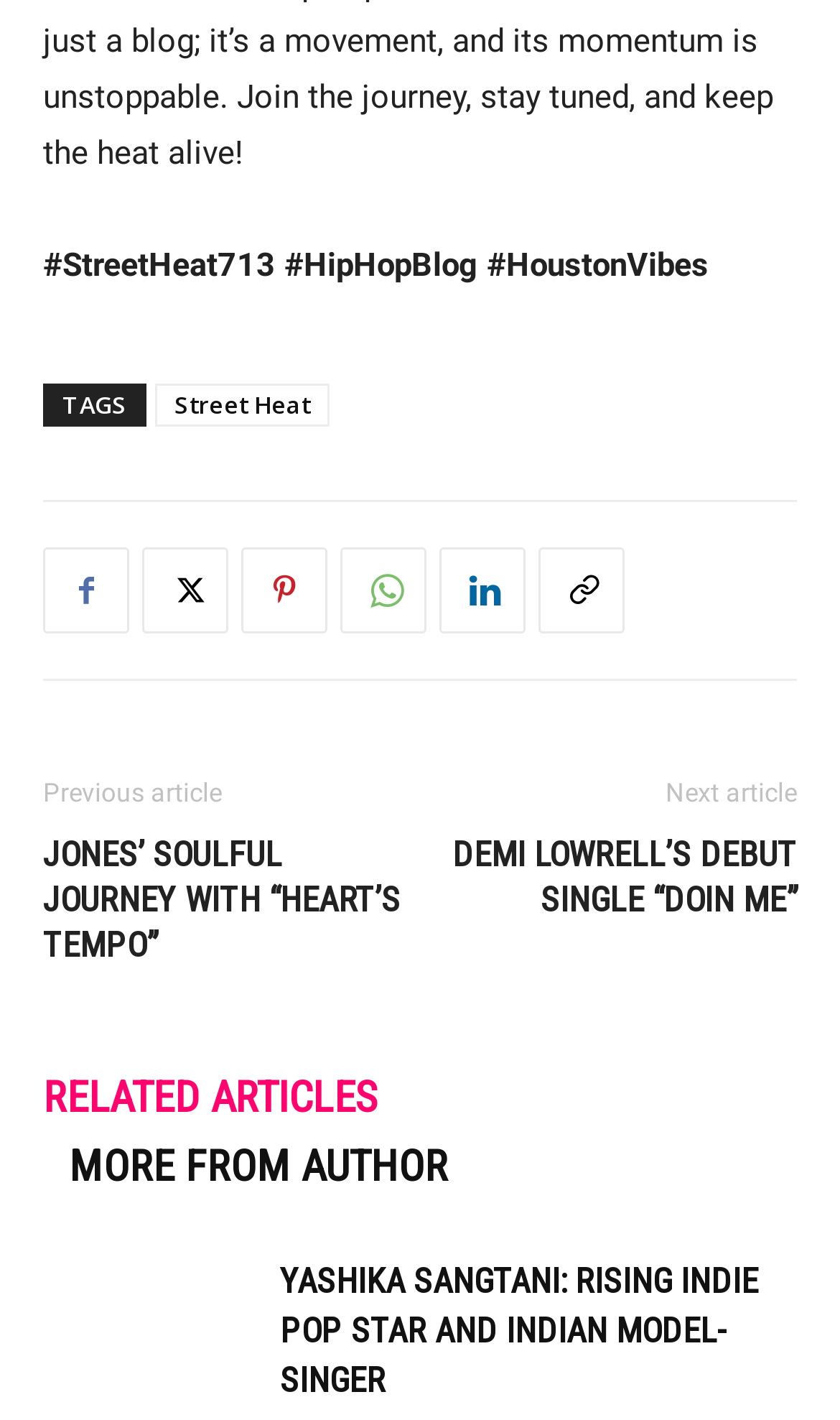Determine the bounding box coordinates for the clickable element to execute this instruction: "Read the article 'YASHIKA SANGTANI: RISING INDIE POP STAR AND INDIAN MODEL-SINGER'". Provide the coordinates as four float numbers between 0 and 1, i.e., [left, top, right, bottom].

[0.333, 0.888, 0.903, 0.987]